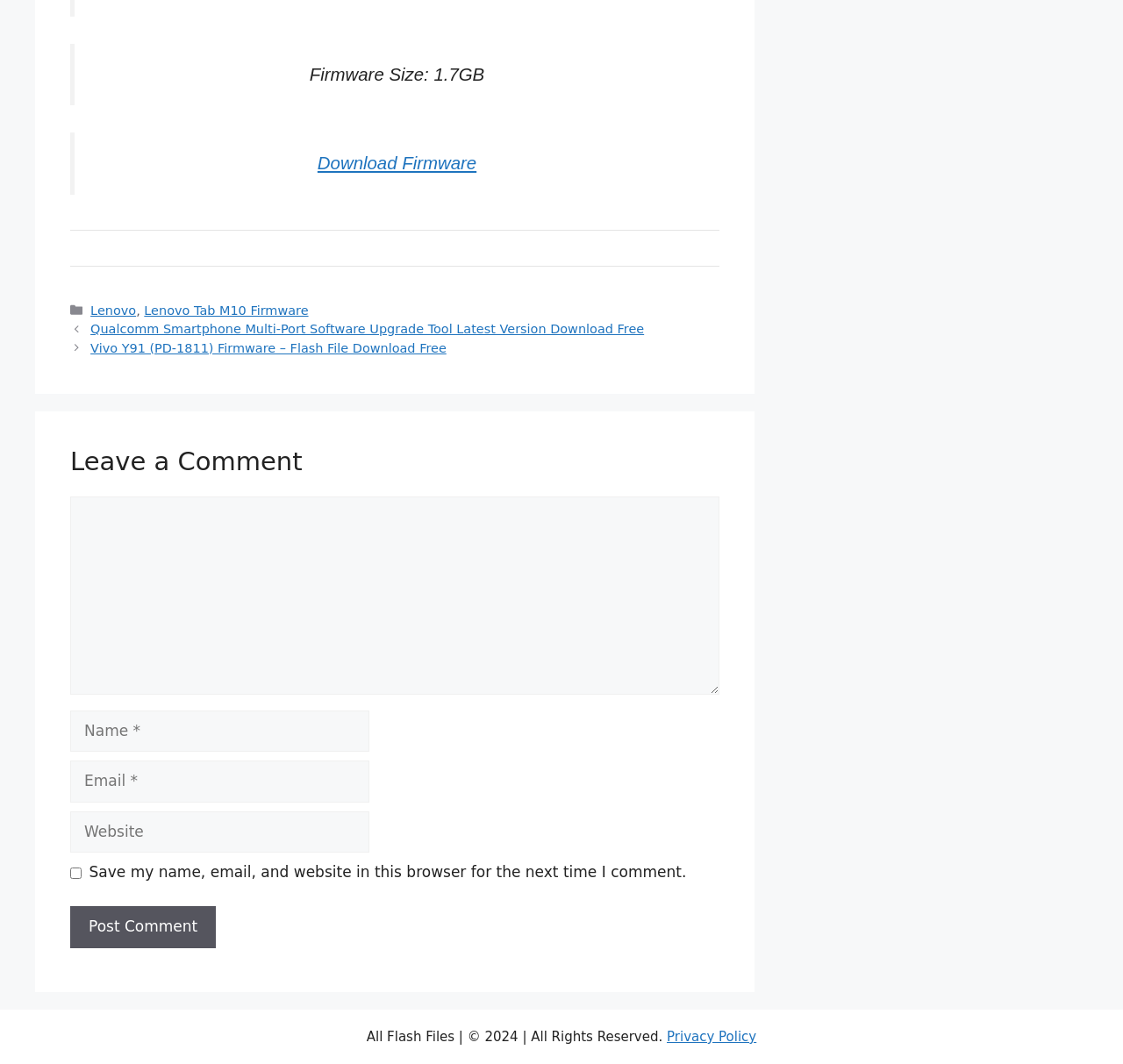Utilize the information from the image to answer the question in detail:
What categories is the post related to?

The categories are mentioned in the FooterAsNonLandmark element, which contains links to 'Lenovo' and 'Lenovo Tab M10 Firmware'.